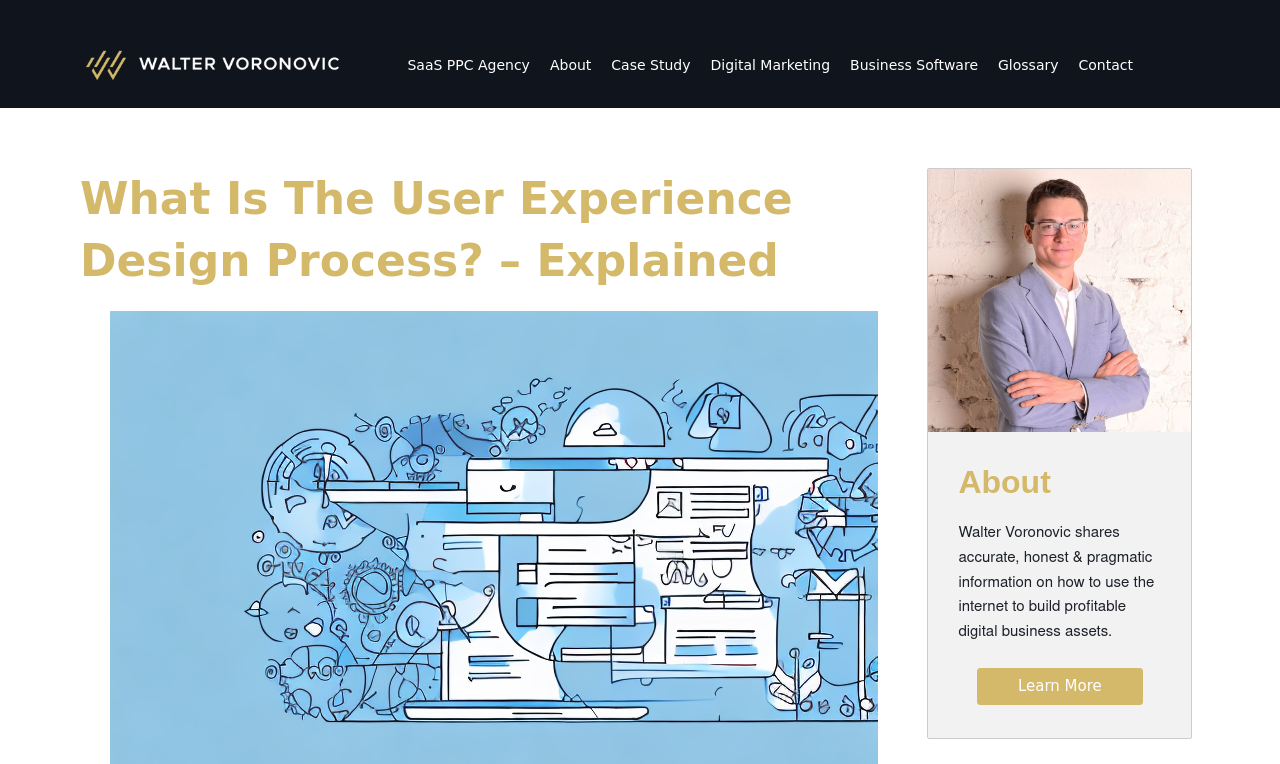How many images are there on the page?
Answer with a single word or phrase by referring to the visual content.

2